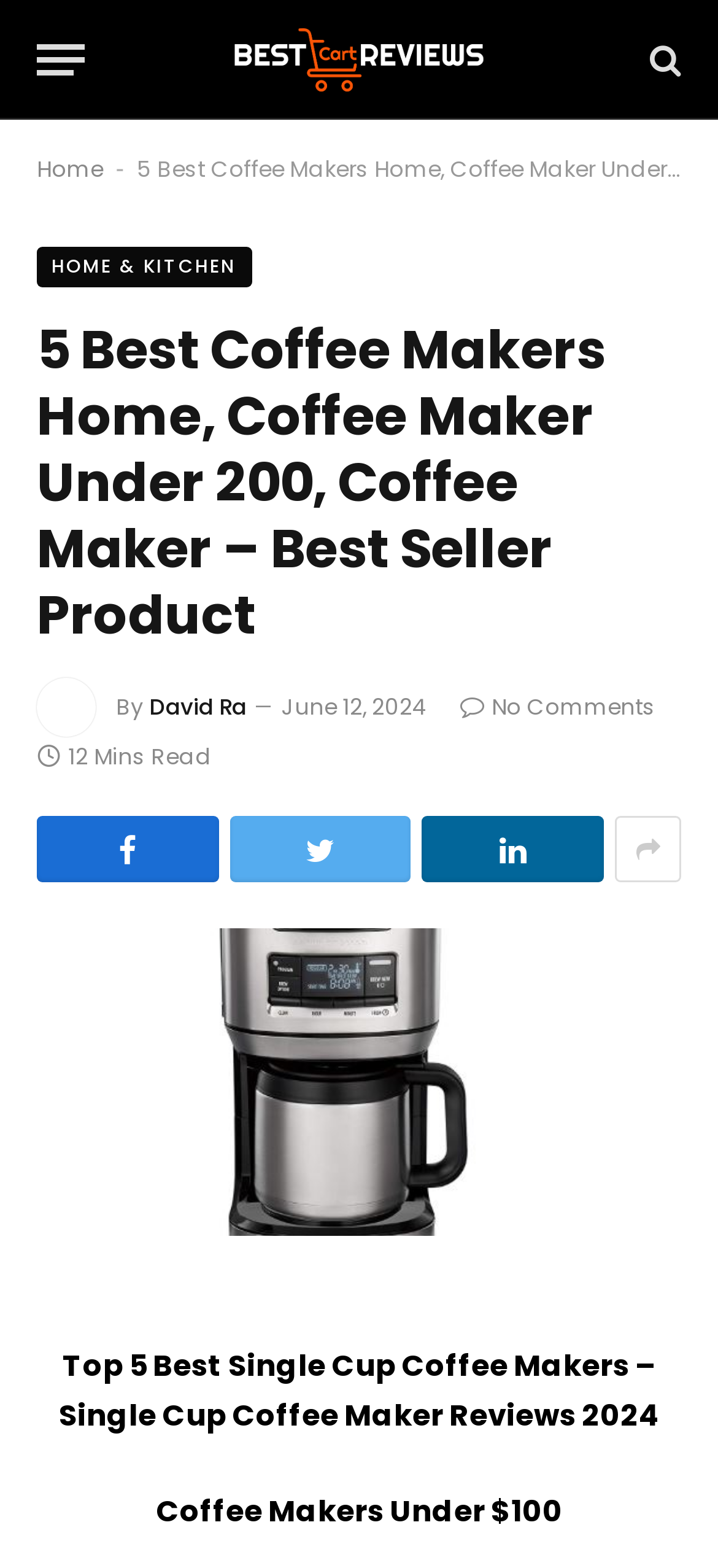What type of product is reviewed in the article?
Please provide a detailed and thorough answer to the question.

The article reviews coffee makers, as indicated by the heading and the content of the article, which discusses different types of coffee makers and their features.